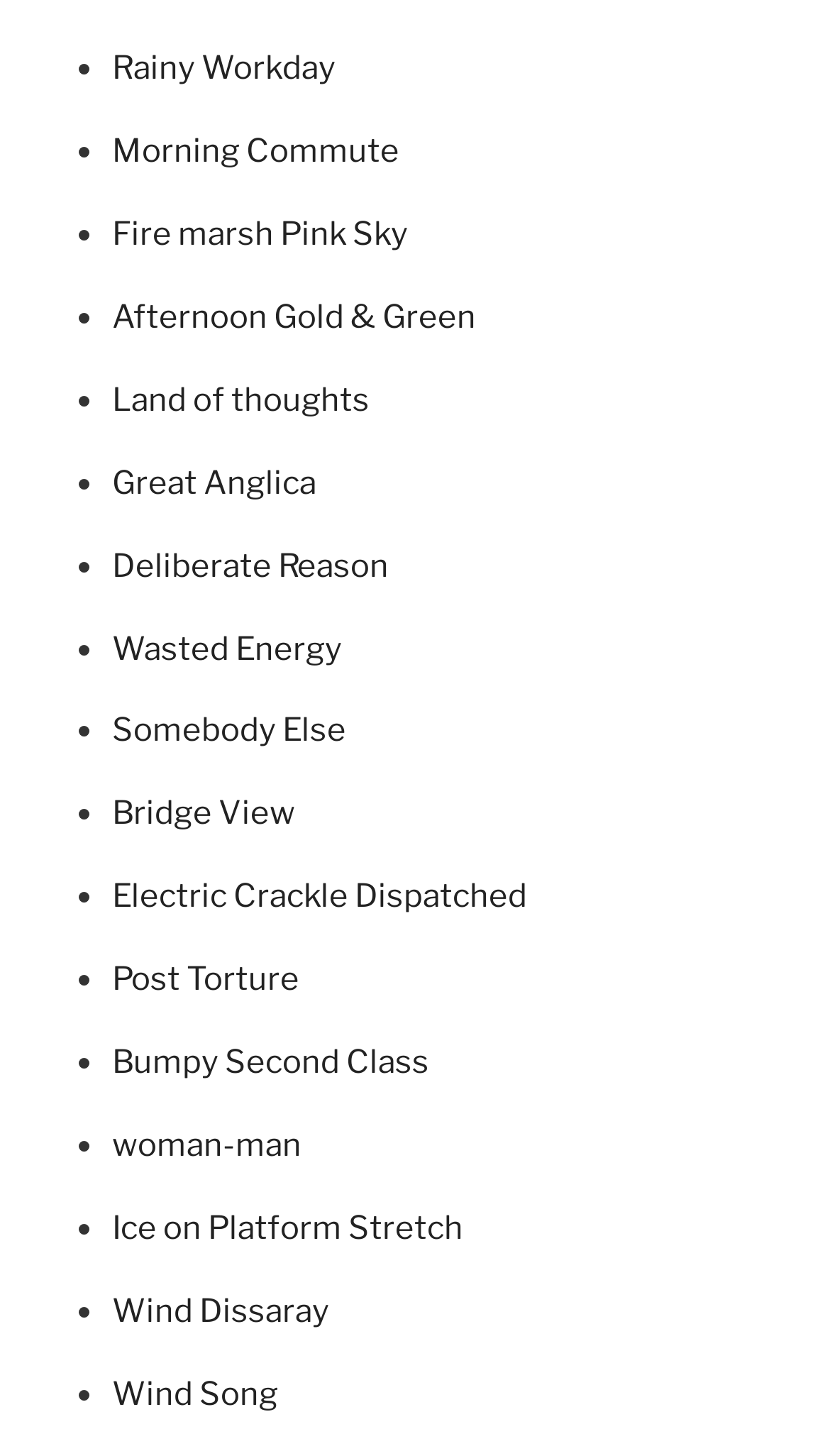Identify the bounding box coordinates of the section that should be clicked to achieve the task described: "View Morning Commute".

[0.135, 0.091, 0.481, 0.117]